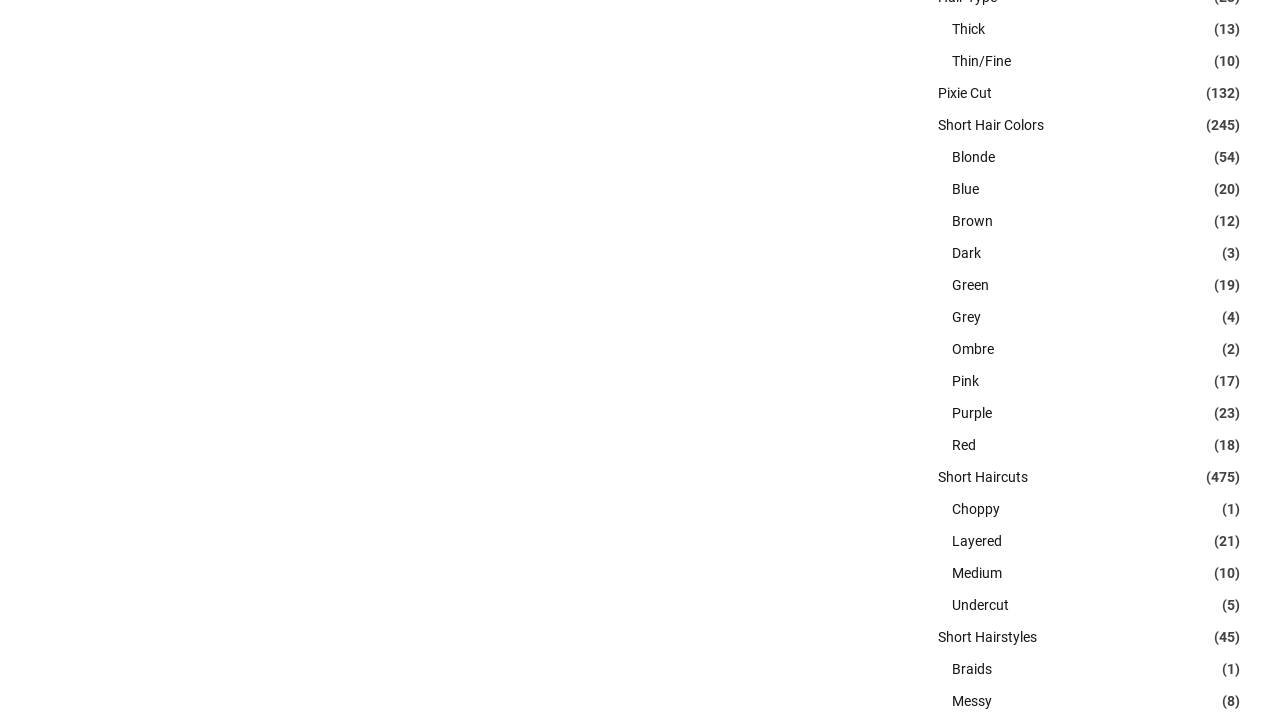Give a one-word or short phrase answer to this question: 
What is the category that comes after Pixie Cut?

Short Hair Colors